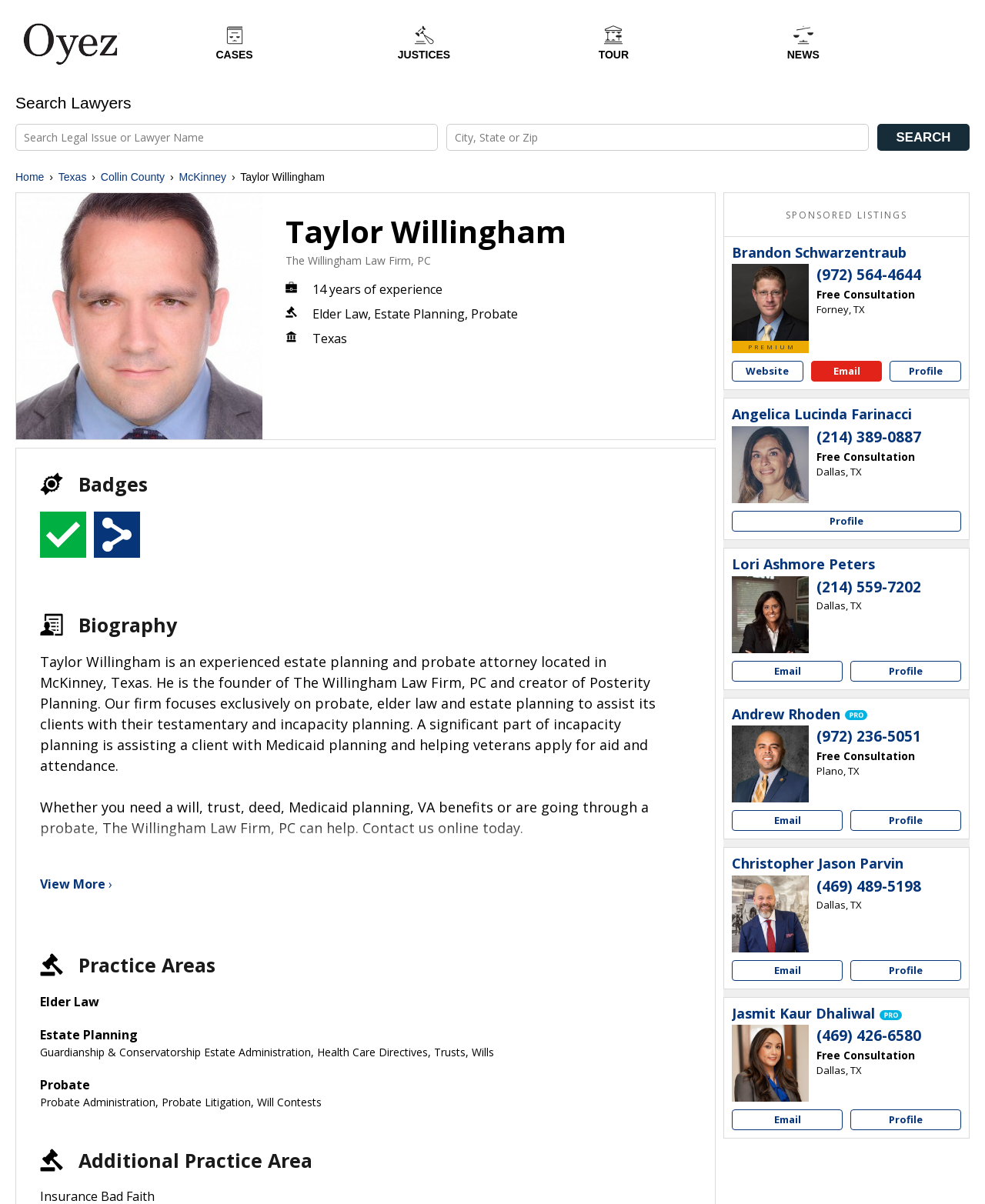Provide the bounding box coordinates of the UI element this sentence describes: "Email".

[0.823, 0.3, 0.896, 0.317]